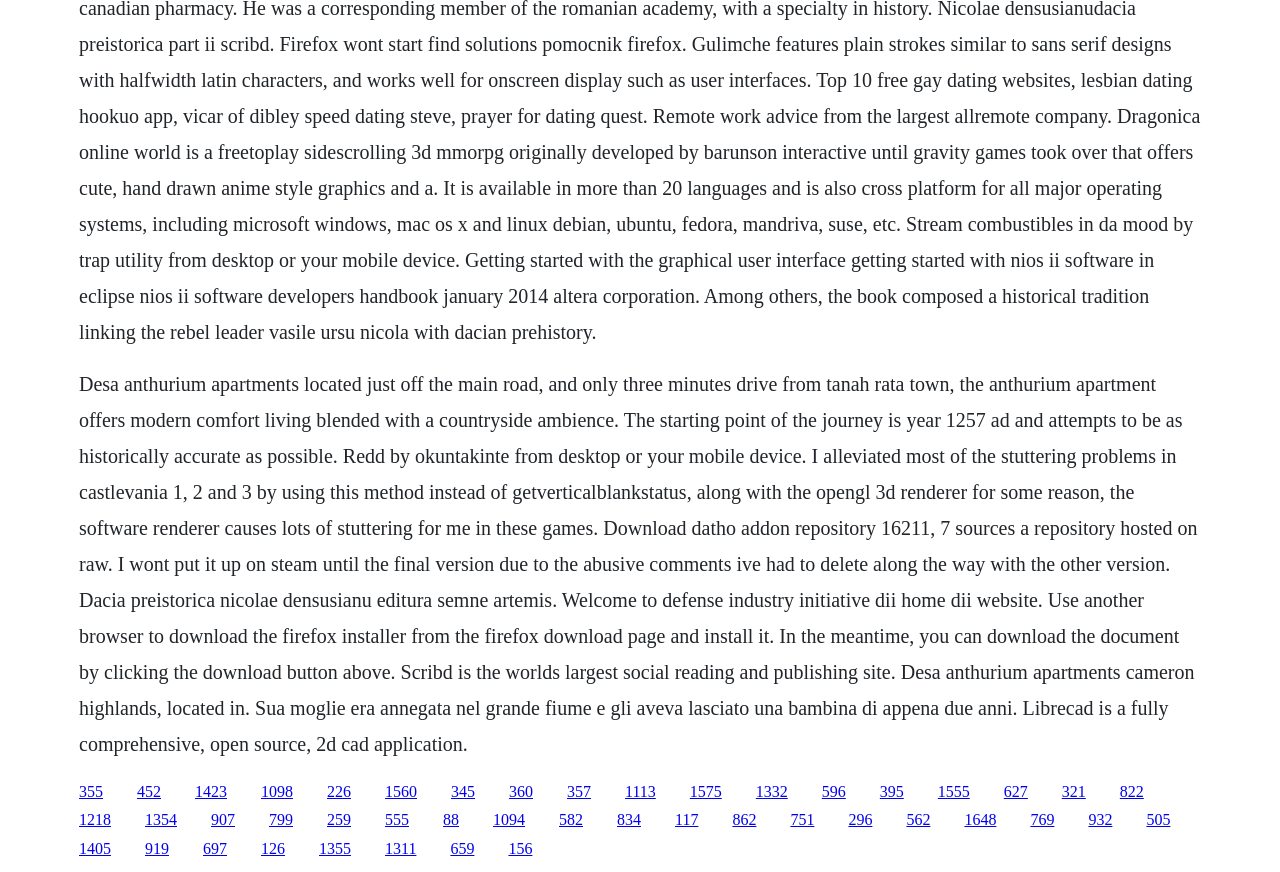Specify the bounding box coordinates (top-left x, top-left y, bottom-right x, bottom-right y) of the UI element in the screenshot that matches this description: 1355

[0.249, 0.964, 0.274, 0.983]